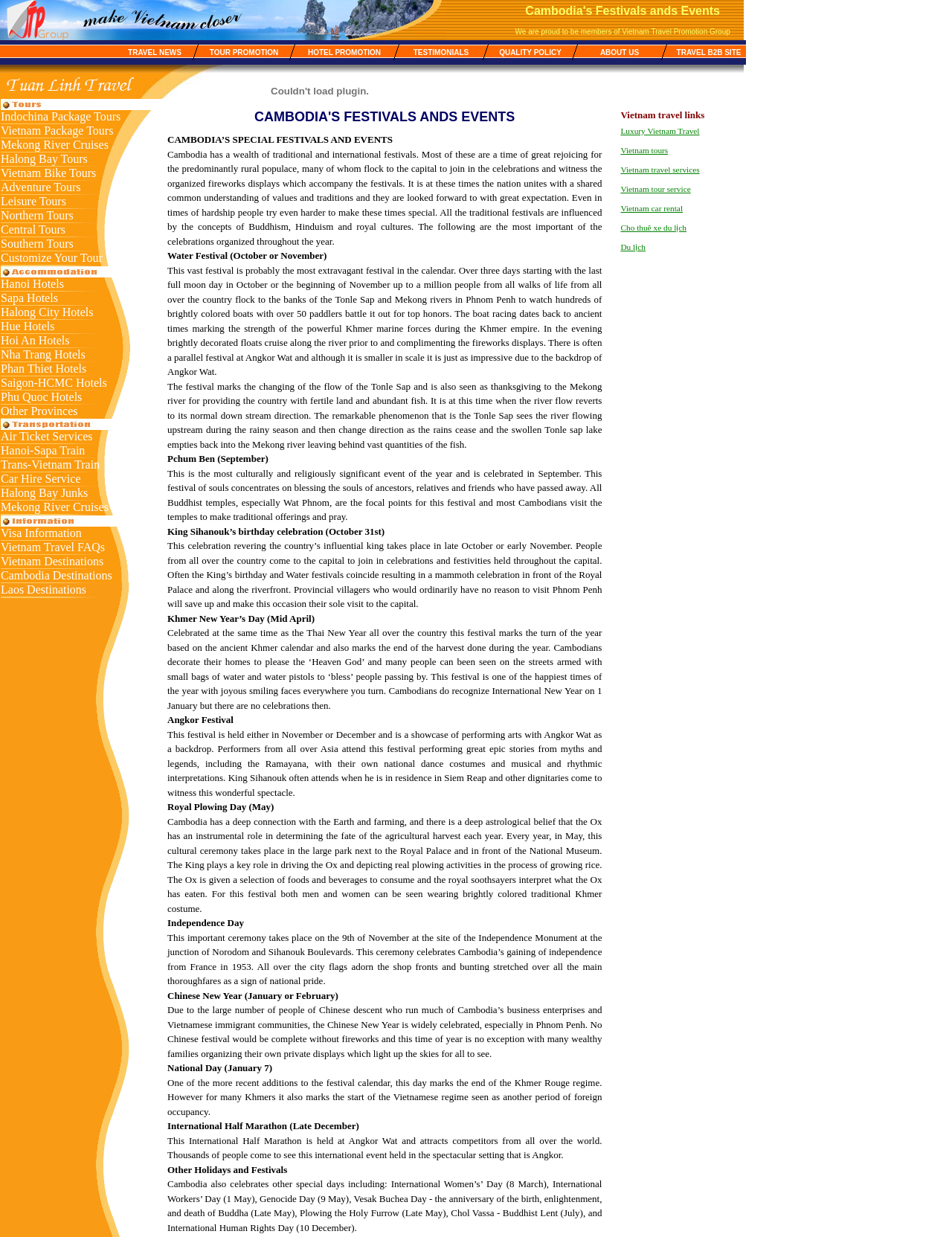Please indicate the bounding box coordinates of the element's region to be clicked to achieve the instruction: "Click on About Us". Provide the coordinates as four float numbers between 0 and 1, i.e., [left, top, right, bottom].

None